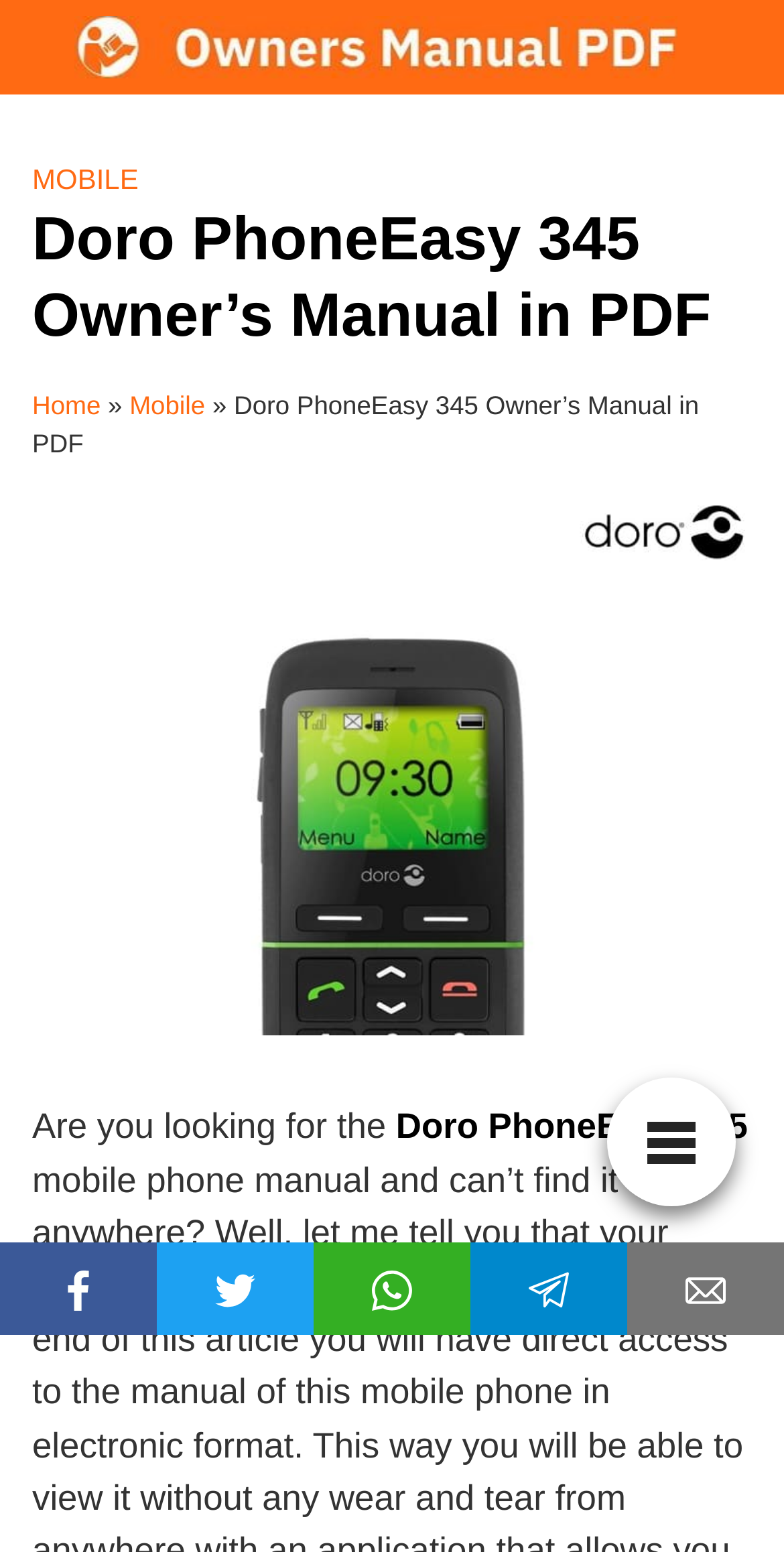Extract the main heading from the webpage content.

Doro PhoneEasy 345 Owner’s Manual in PDF